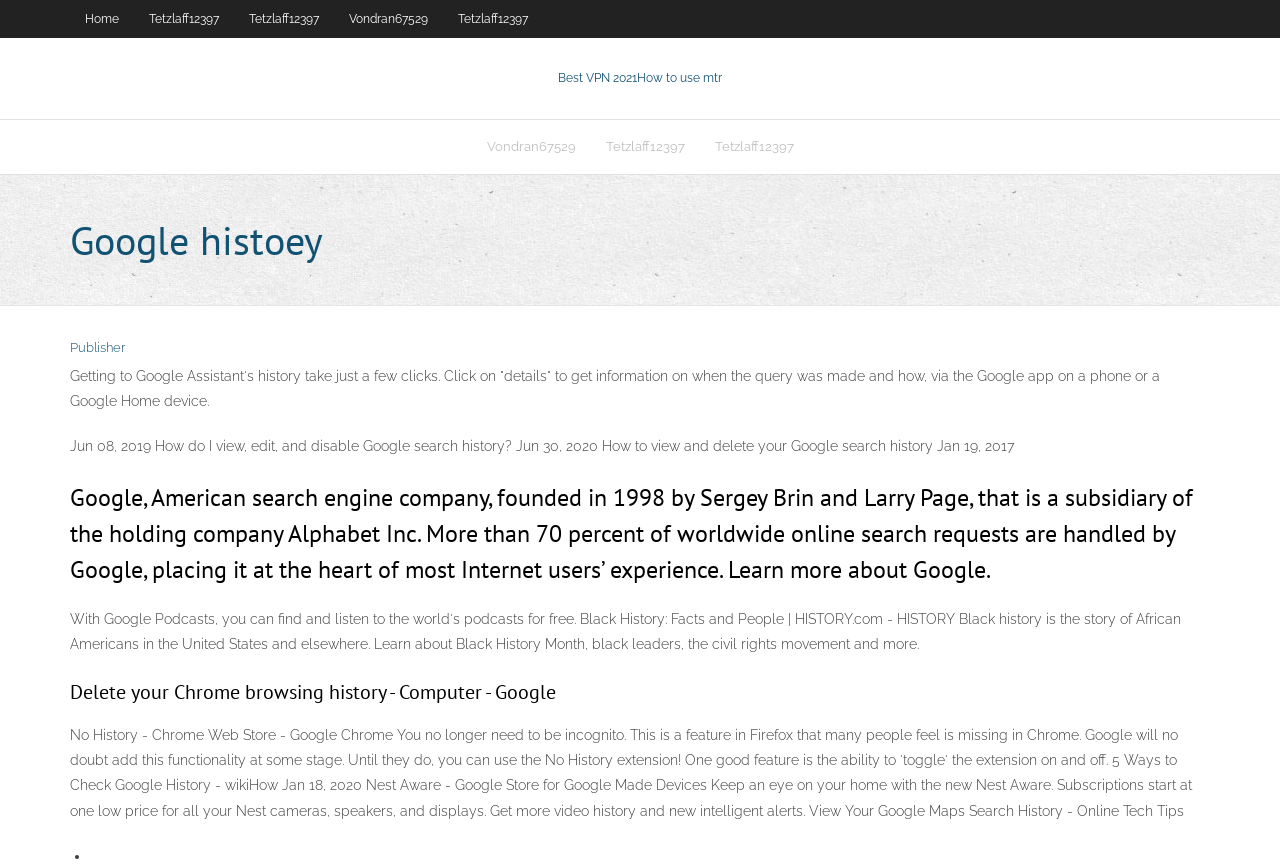Locate the bounding box coordinates of the area where you should click to accomplish the instruction: "Learn more about Google".

[0.055, 0.552, 0.945, 0.677]